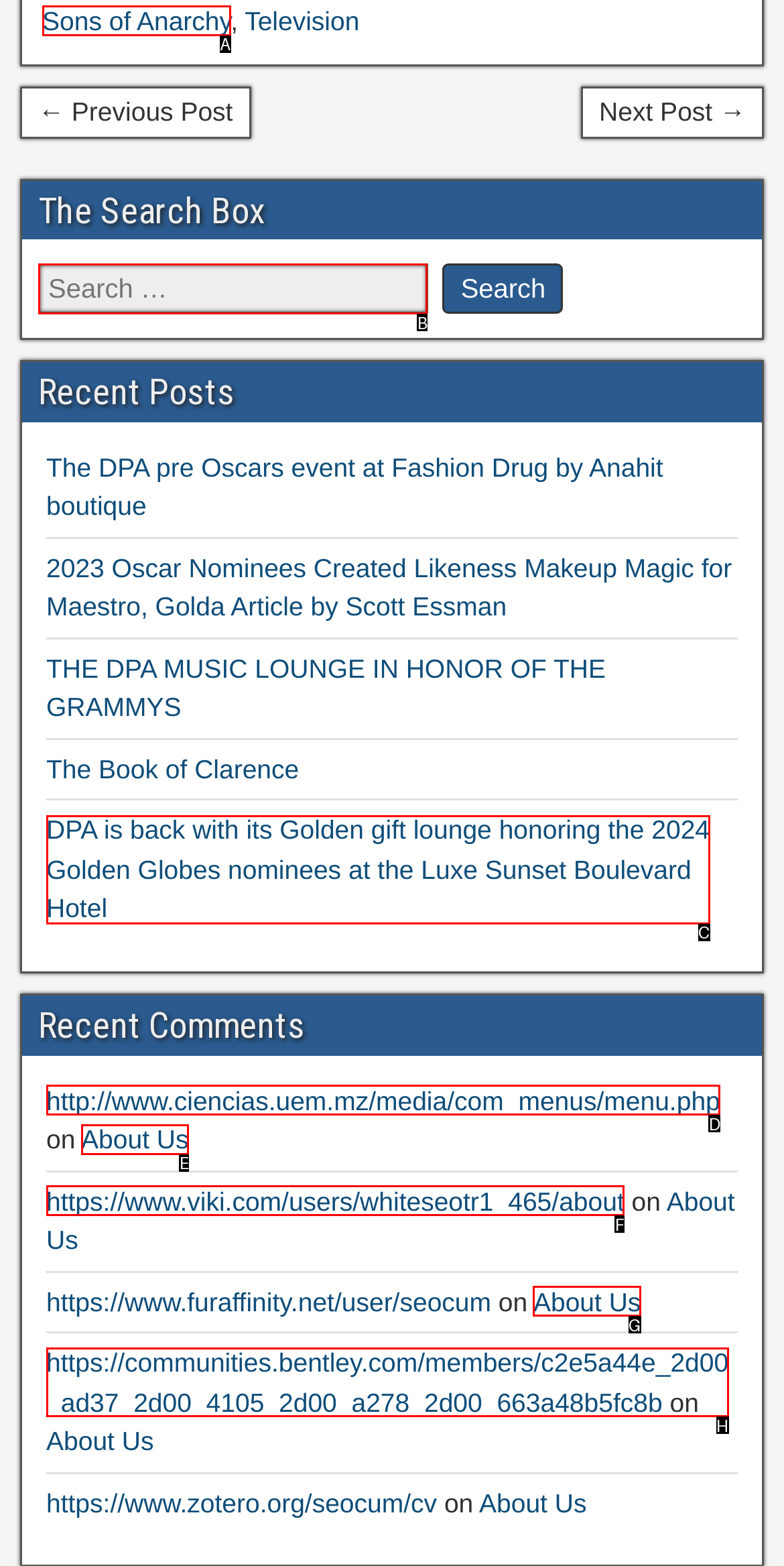Find the HTML element that matches the description provided: About Us
Answer using the corresponding option letter.

E